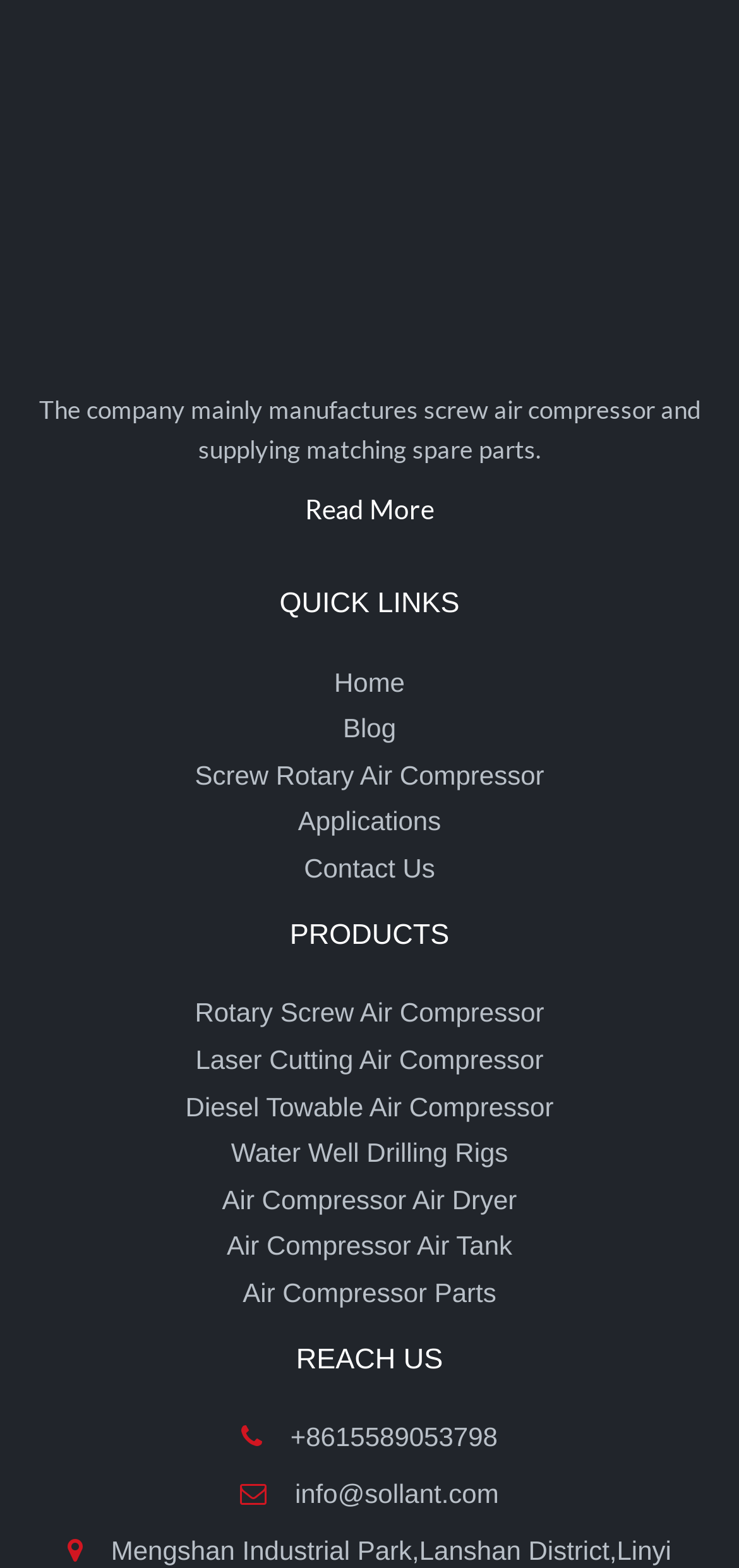Point out the bounding box coordinates of the section to click in order to follow this instruction: "Click the 'Telepon 085-7106-2589' link".

None